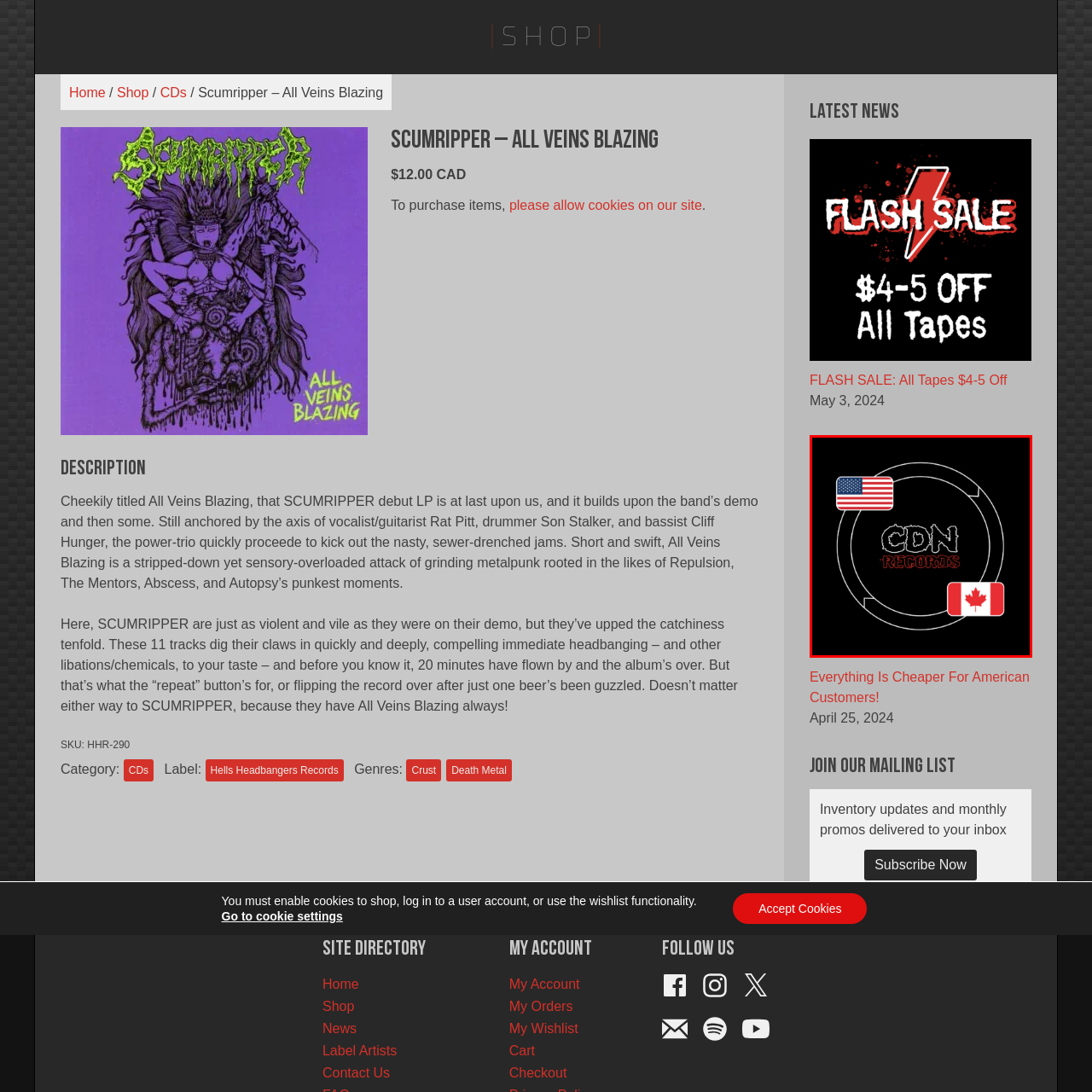Look at the photo within the red outline and describe it thoroughly.

This image features the logo of CDN Records, prominently displayed within a circular design that encapsulates a vibrant theme of North American music culture. Flanking the logo, the U.S. flag on the left side represents the American market, while the Canadian flag on the right signifies the label’s Canadian roots. The background is a solid black, enhancing the boldness of the text and flags. This design reflects CDN Records’ commitment to bridging music scenes between the two countries and highlights its focus on promoting diverse musical talents across borders.